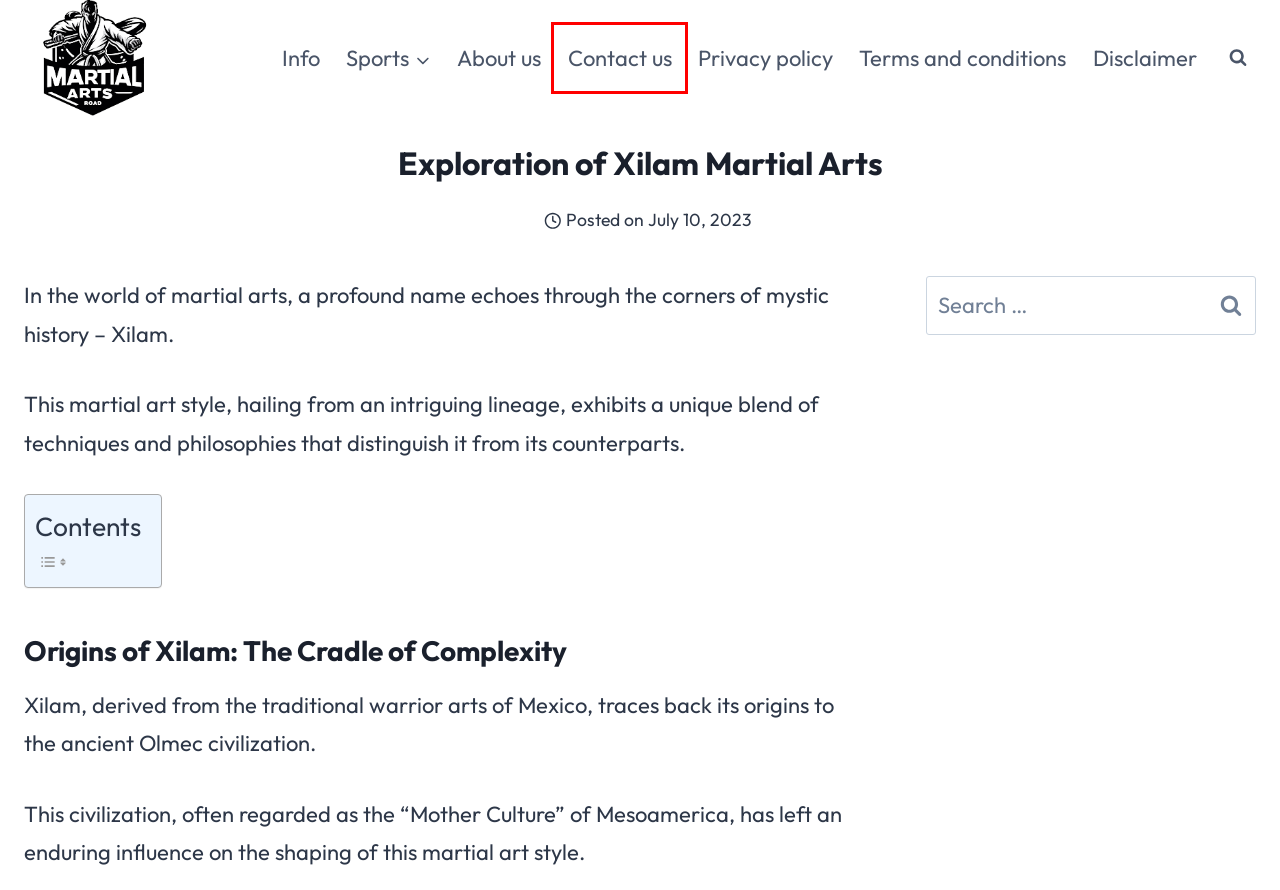Check out the screenshot of a webpage with a red rectangle bounding box. Select the best fitting webpage description that aligns with the new webpage after clicking the element inside the bounding box. Here are the candidates:
A. Privacy policy
B. Contact us
C. Disclaimer
D. Terms and conditions
E. Info - Martial Arts Road
F. Tips and tricks about all types of martial arts
G. About us
H. Is Hapkido a Good Martial Art?

B